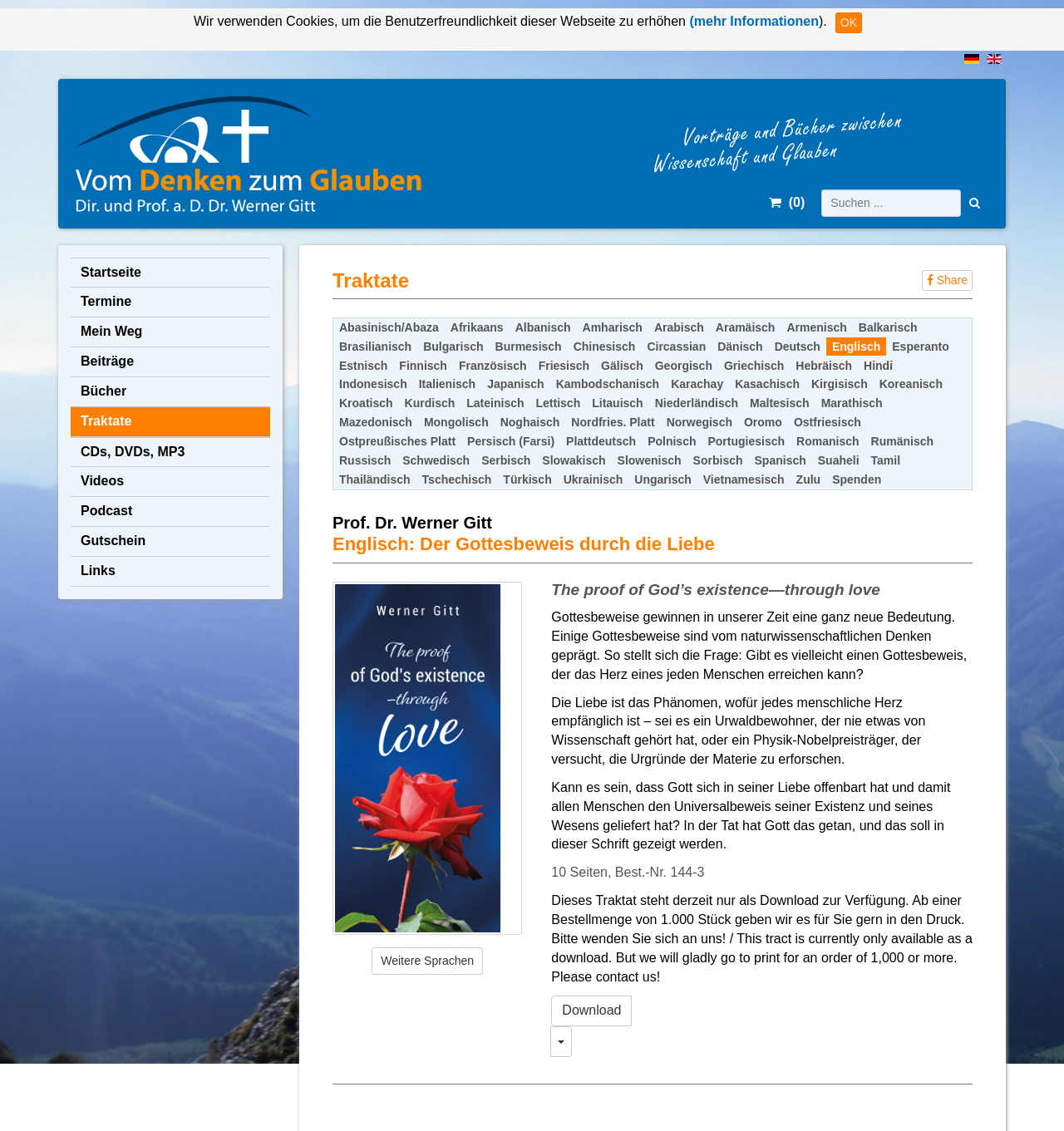Answer the question briefly using a single word or phrase: 
What is the purpose of the search bar?

To search for content